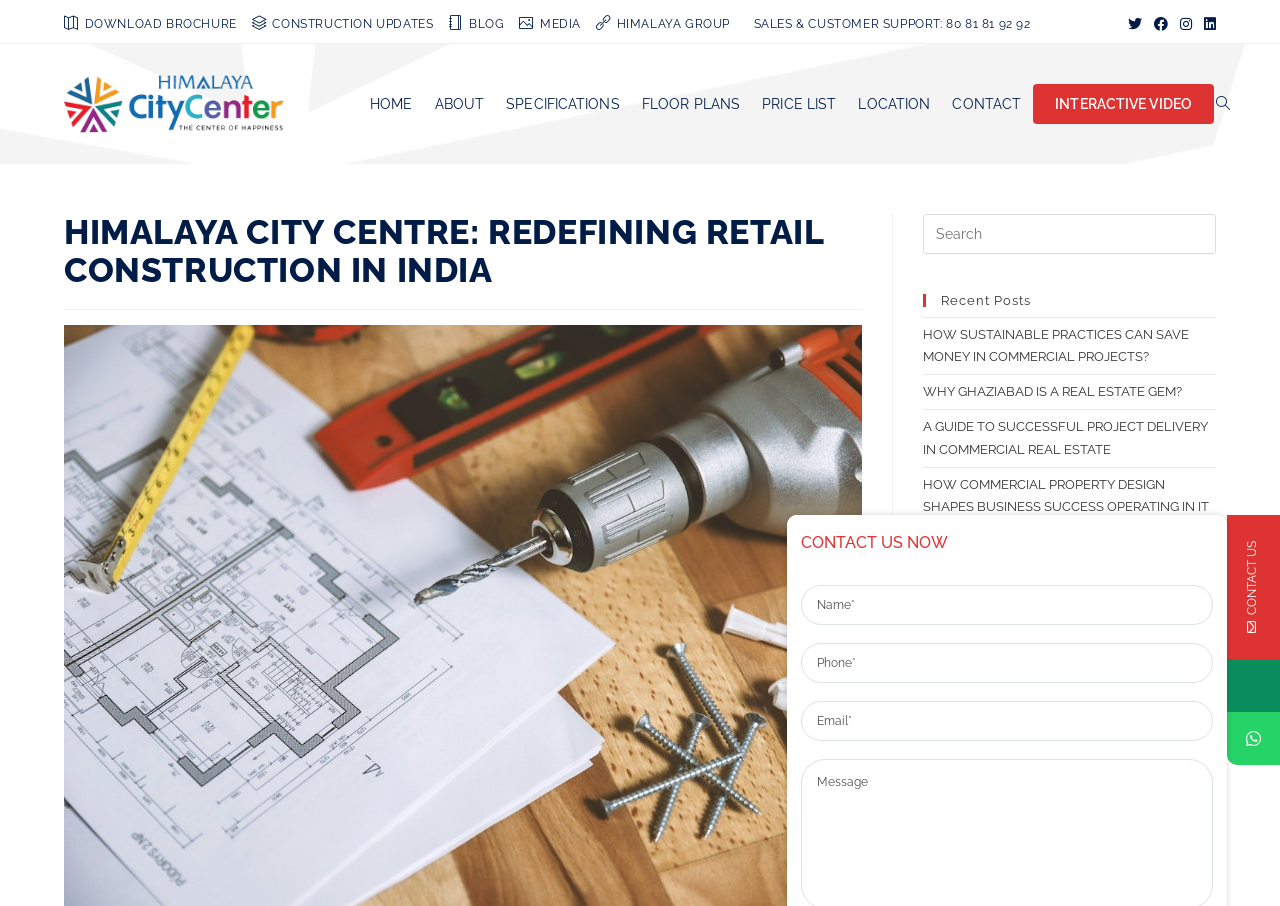Extract the bounding box of the UI element described as: "aria-label="Insert search query" name="s" placeholder="Search"".

[0.721, 0.236, 0.95, 0.281]